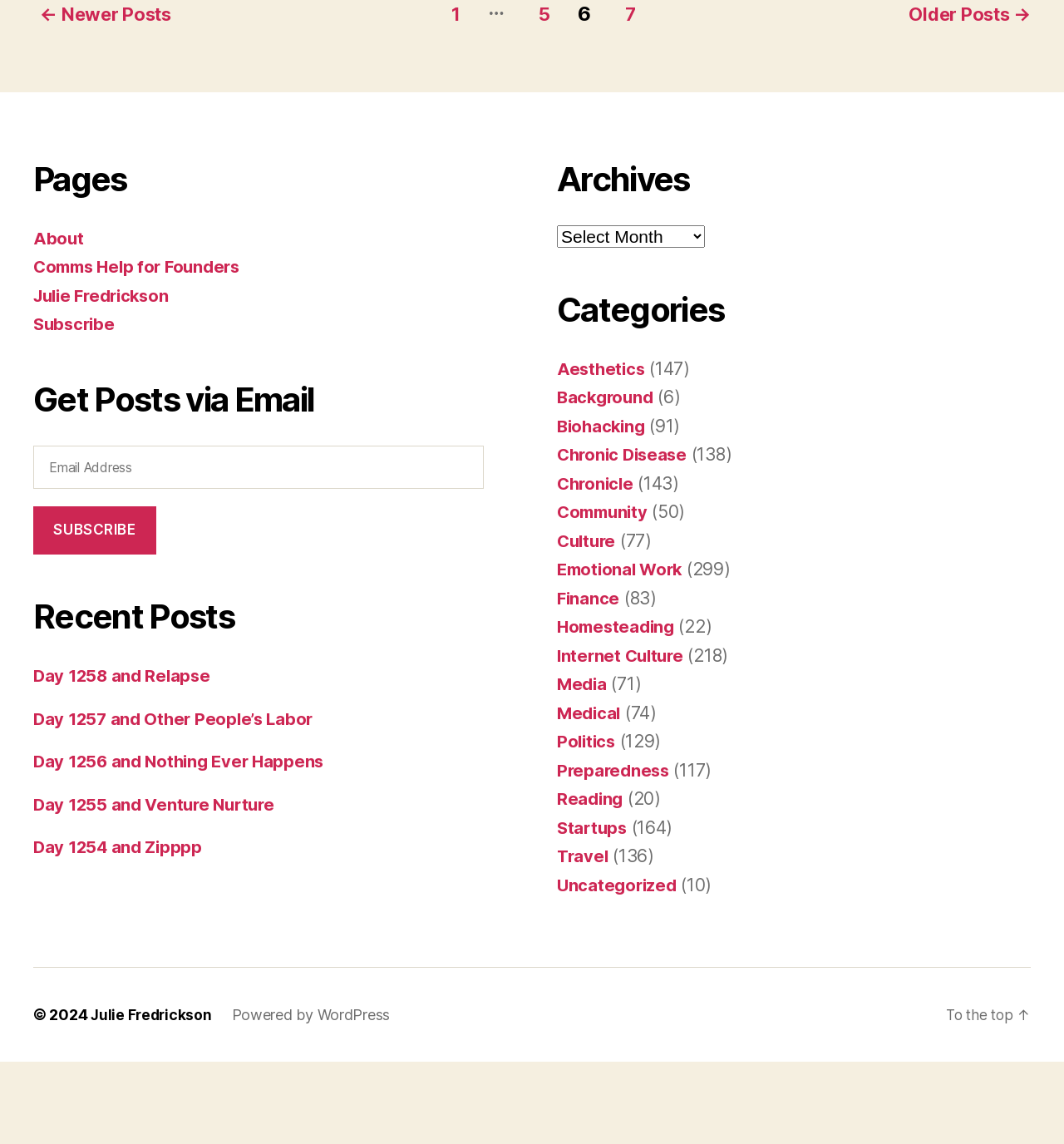How many categories are listed on the webpage?
Using the information from the image, give a concise answer in one word or a short phrase.

21